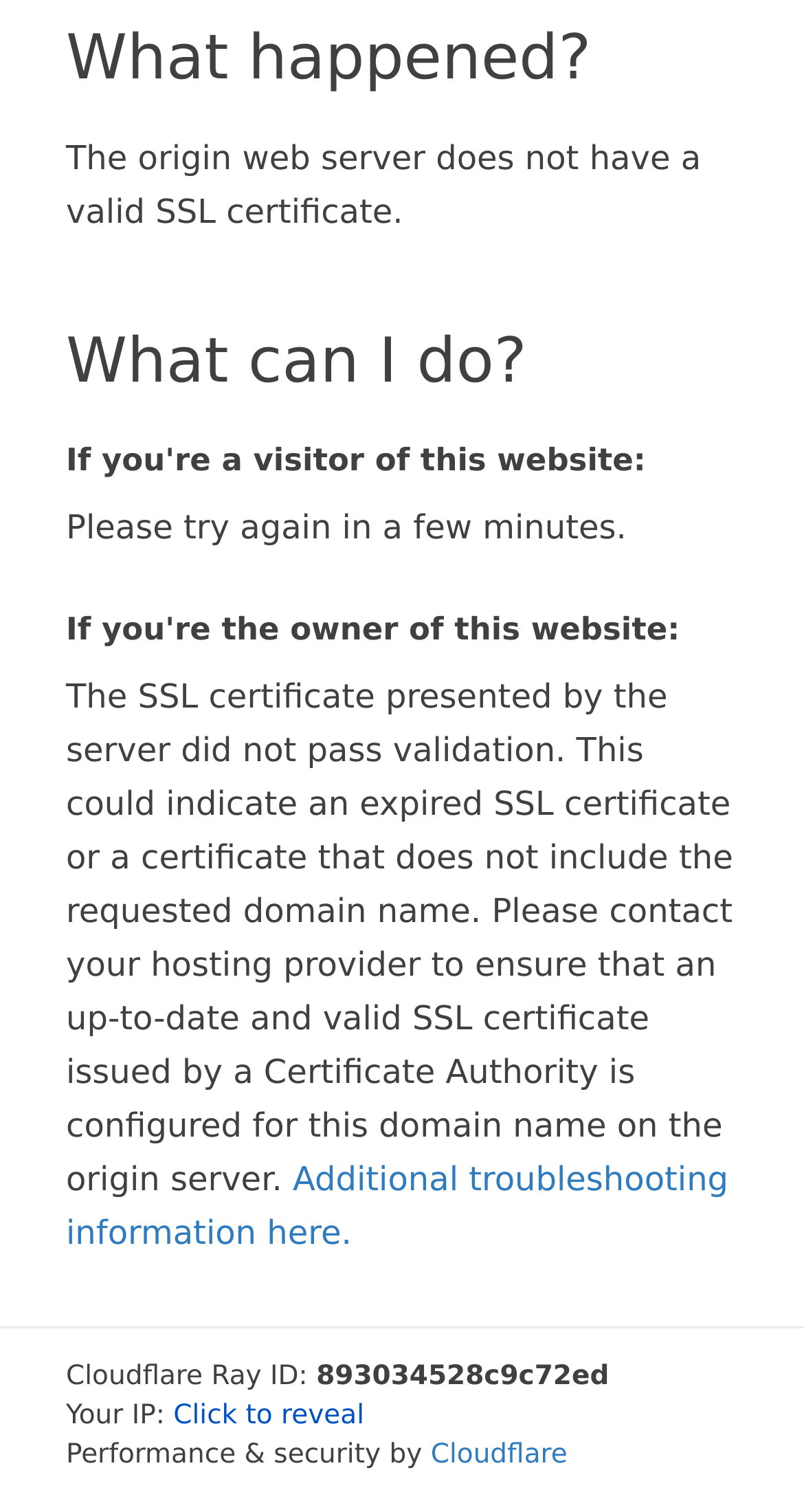Identify and provide the bounding box for the element described by: "Cloudflare".

[0.536, 0.953, 0.706, 0.973]